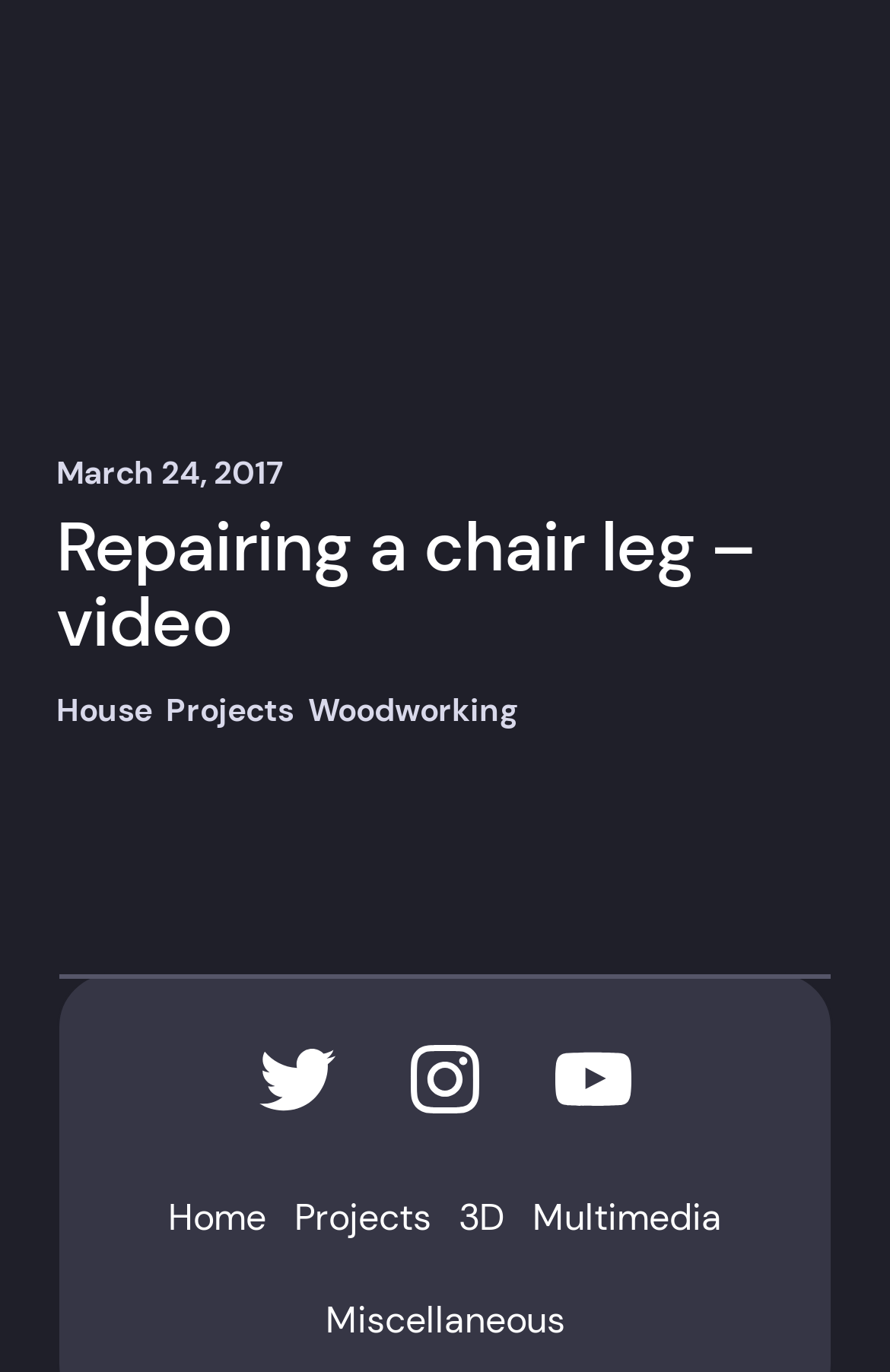Please locate the bounding box coordinates of the region I need to click to follow this instruction: "visit the 'Twitter' profile".

[0.283, 0.754, 0.386, 0.82]